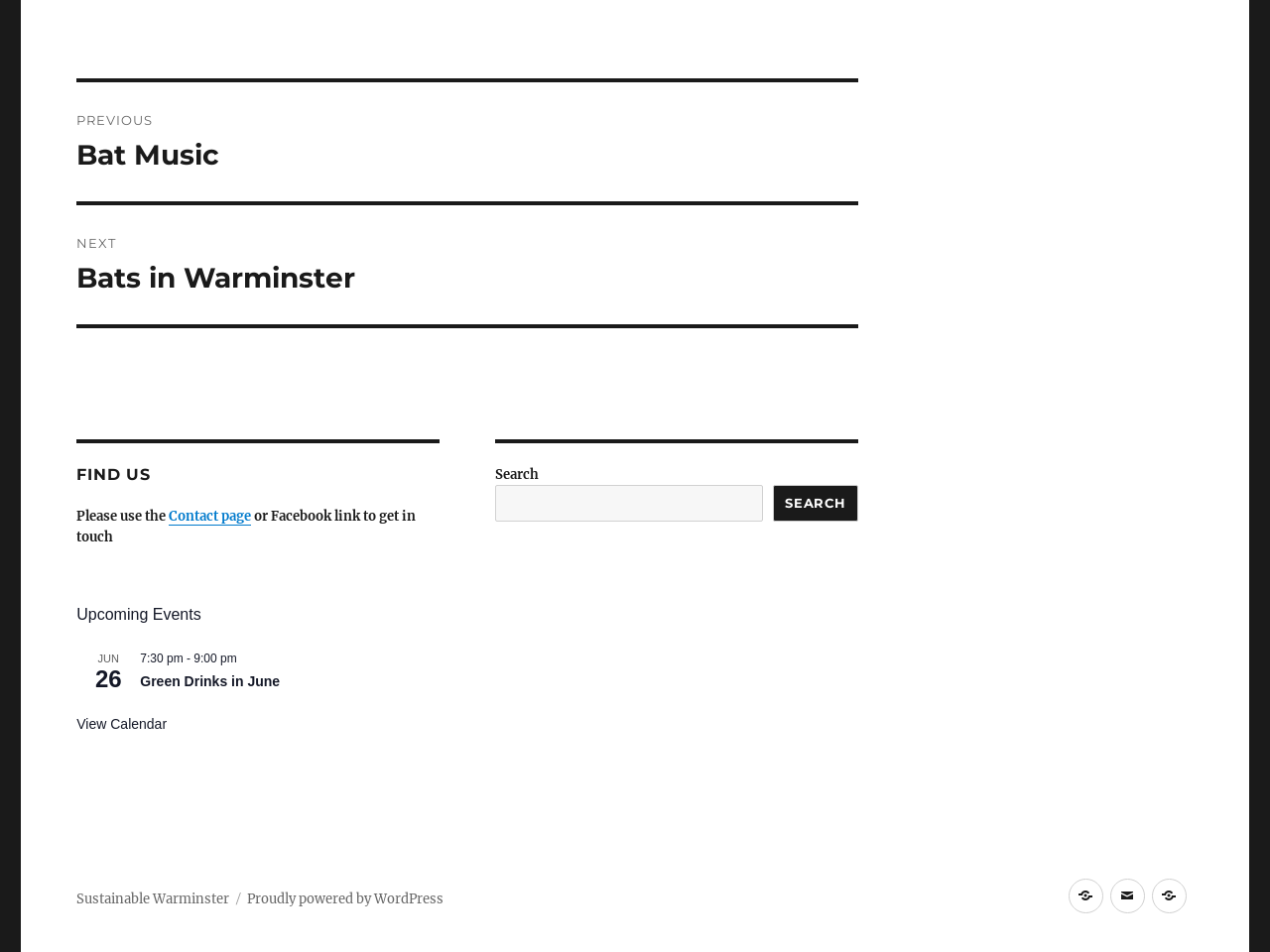Kindly determine the bounding box coordinates of the area that needs to be clicked to fulfill this instruction: "View upcoming events".

[0.06, 0.633, 0.346, 0.658]